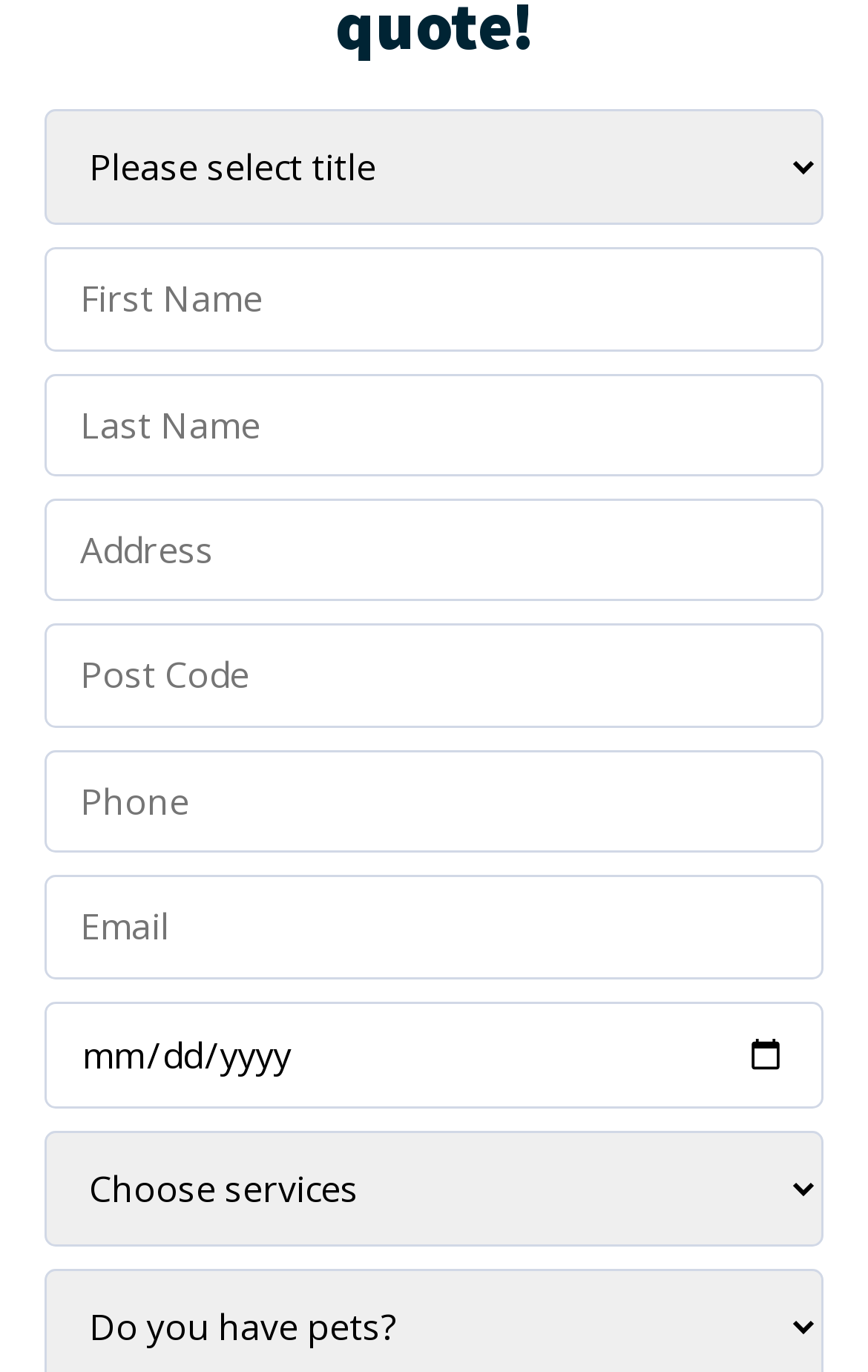What type of element is used to separate the day and month fields?
Answer the question with just one word or phrase using the image.

StaticText '/'